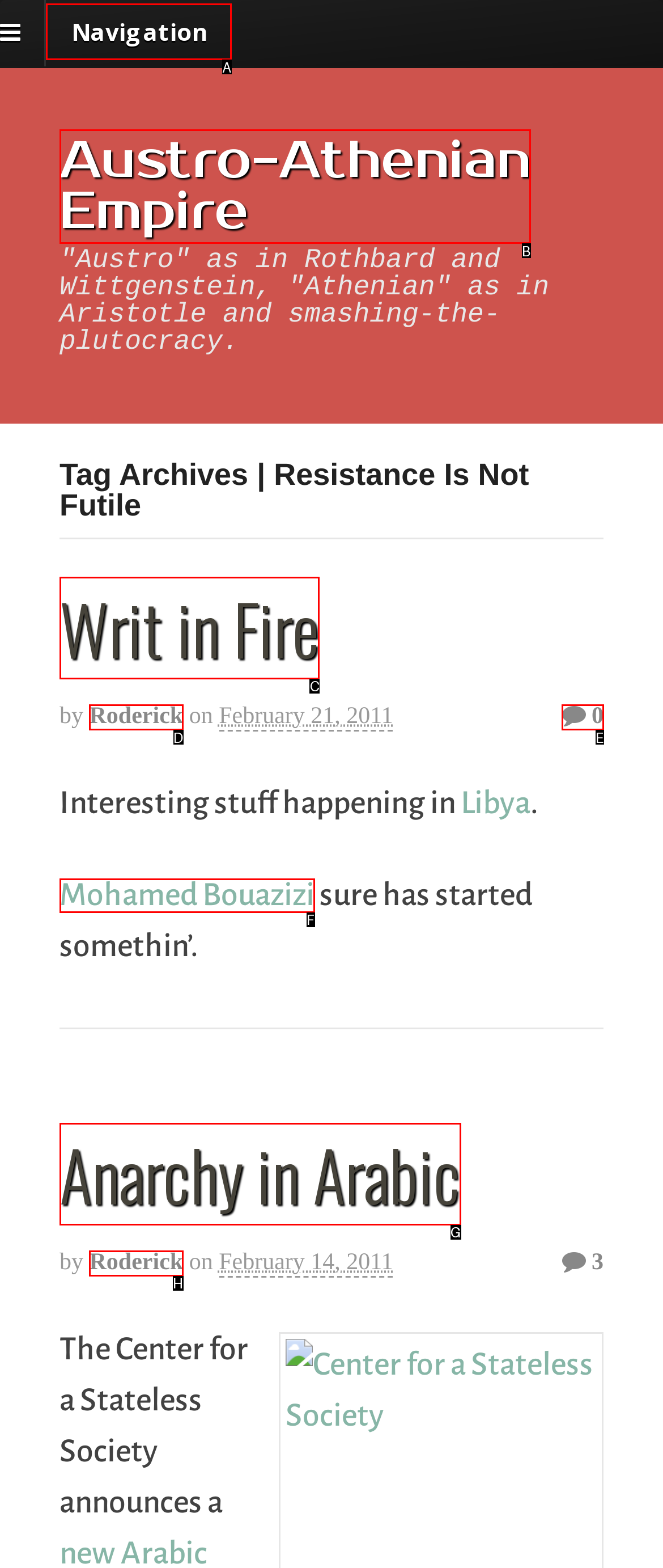Which option should be clicked to complete this task: Read Writ in Fire
Reply with the letter of the correct choice from the given choices.

C